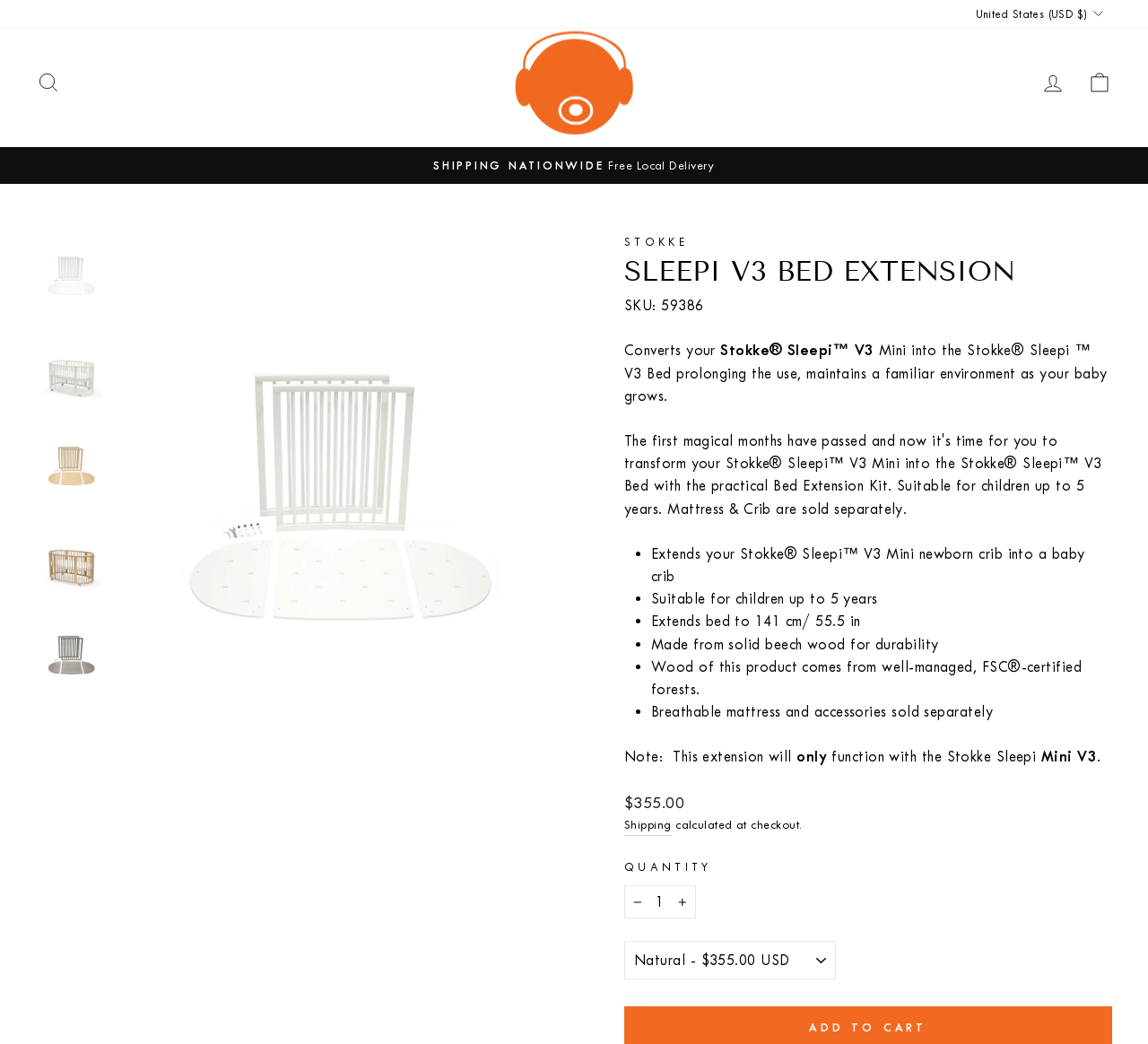Can you find the bounding box coordinates for the element that needs to be clicked to execute this instruction: "Log in to the account"? The coordinates should be given as four float numbers between 0 and 1, i.e., [left, top, right, bottom].

[0.897, 0.061, 0.937, 0.098]